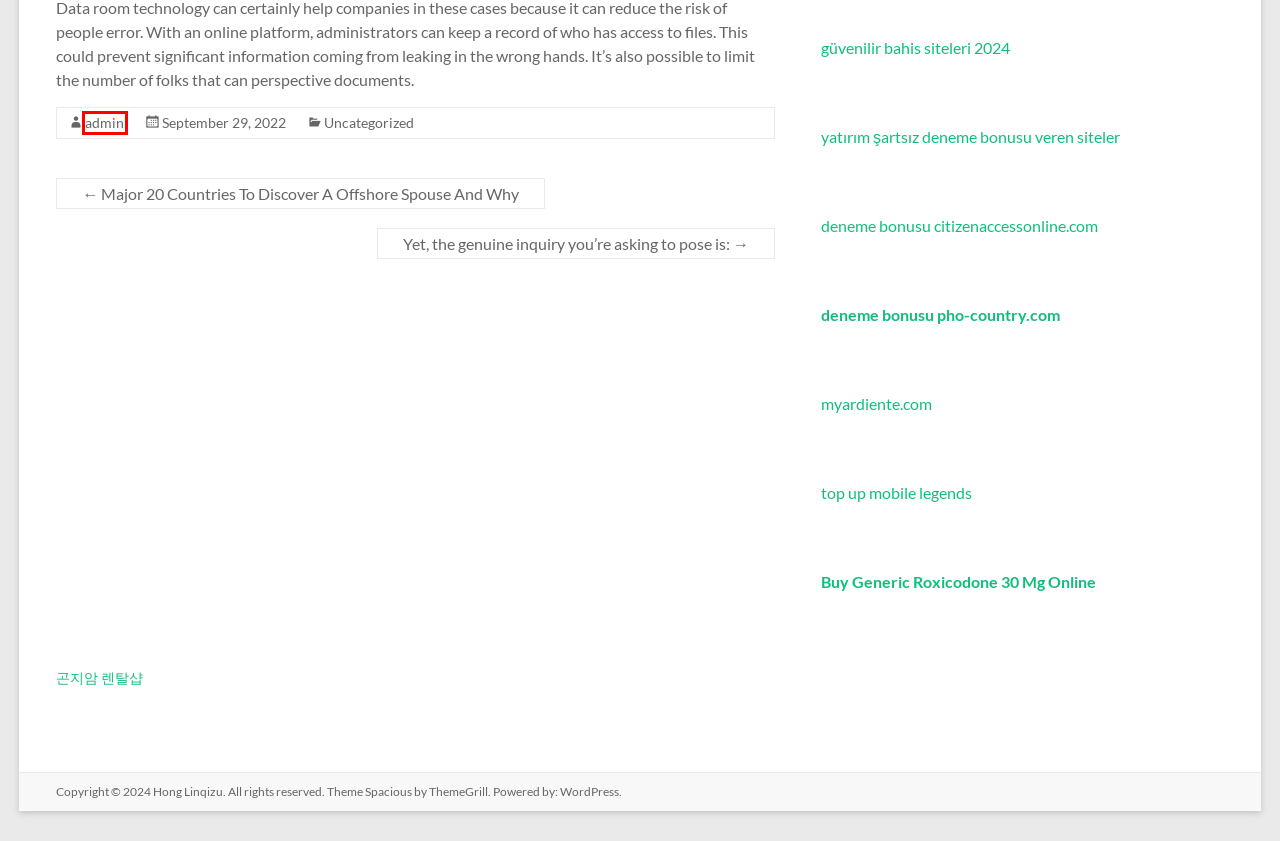You are provided a screenshot of a webpage featuring a red bounding box around a UI element. Choose the webpage description that most accurately represents the new webpage after clicking the element within the red bounding box. Here are the candidates:
A. Tech – Hong Linqizu
B. Major 20 Countries To Discover A Offshore Spouse And Why – Hong Linqizu
C. Deneme Bonusu - Bonus Veren Siteler - Onwin Giriş
D. admin – Hong Linqizu
E. Business – Hong Linqizu
F. Yet, the genuine inquiry you’re asking to pose is: – Hong Linqizu
G. Uncategorized – Hong Linqizu
H. 청춘스키-곤지암렌탈샵 | 곤지암스키장 | 곤지암리조트렌탈샵

D